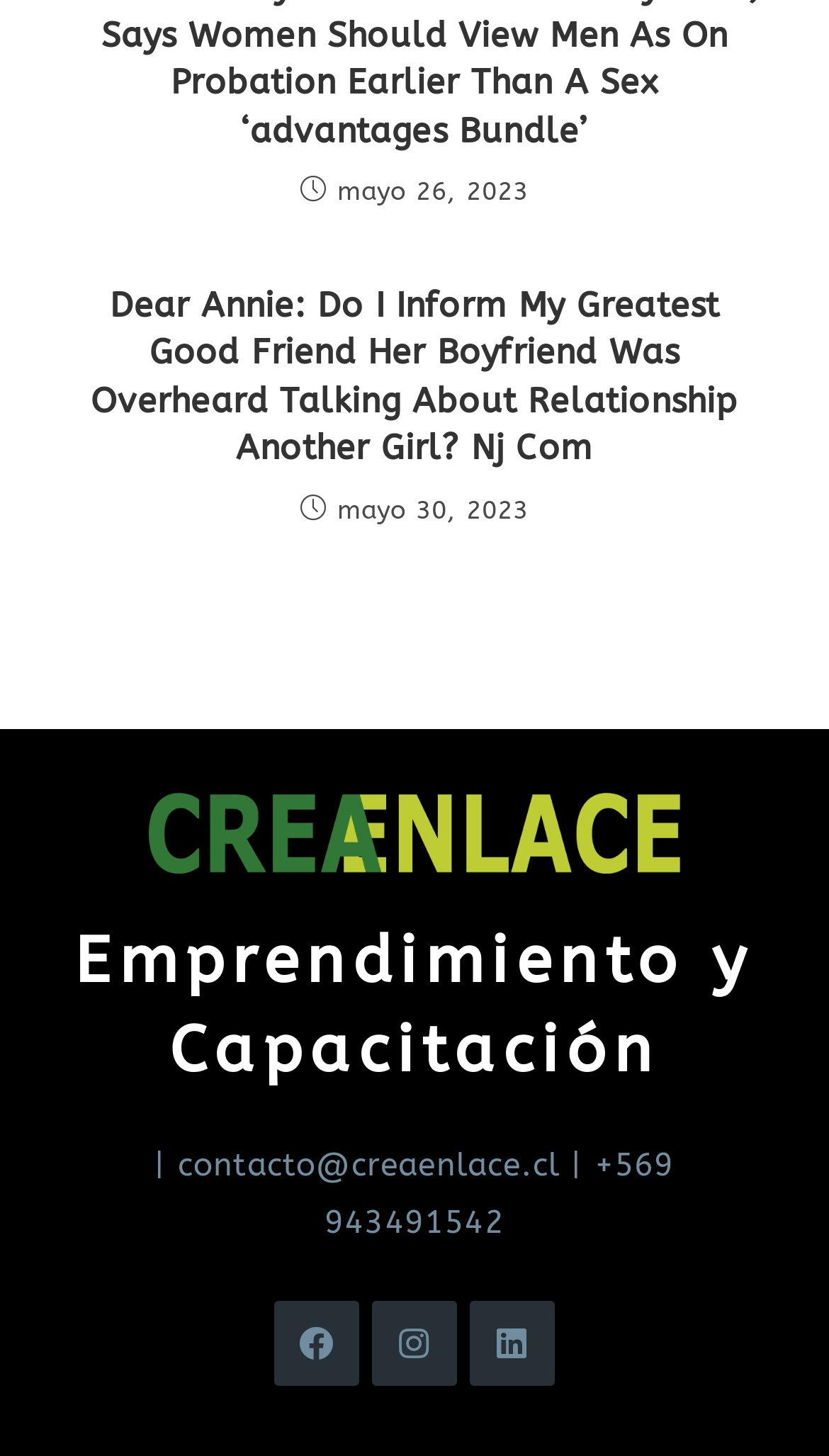How many social media links are there?
Please answer the question with a detailed and comprehensive explanation.

The footer section has three link elements with the text 'Facebook', 'Instagram', and 'LinkedIn', which are the social media links.